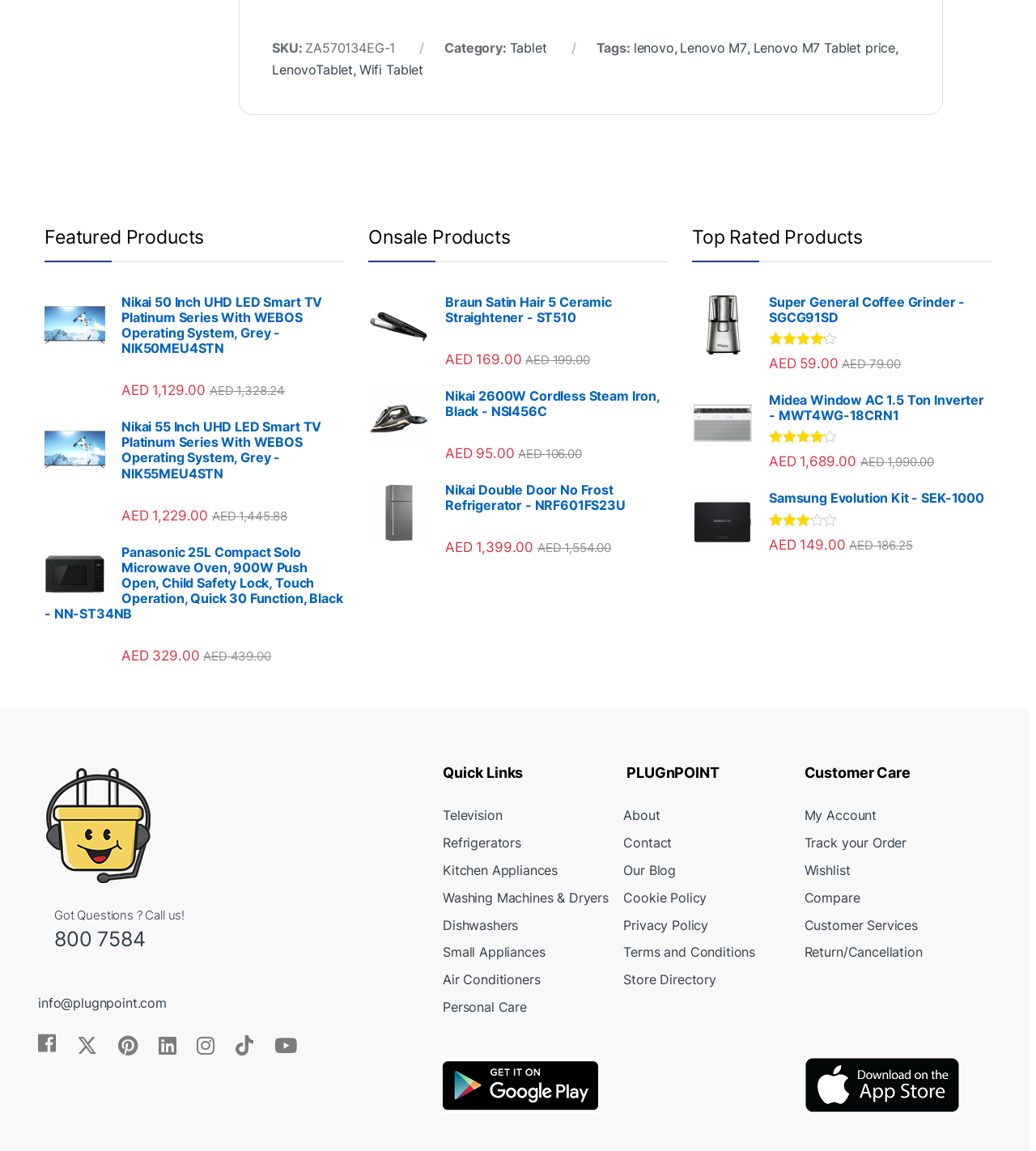Find the bounding box coordinates of the element you need to click on to perform this action: 'Check rating of Super General Coffee Grinder'. The coordinates should be represented by four float values between 0 and 1, in the format [left, top, right, bottom].

[0.742, 0.288, 0.811, 0.3]